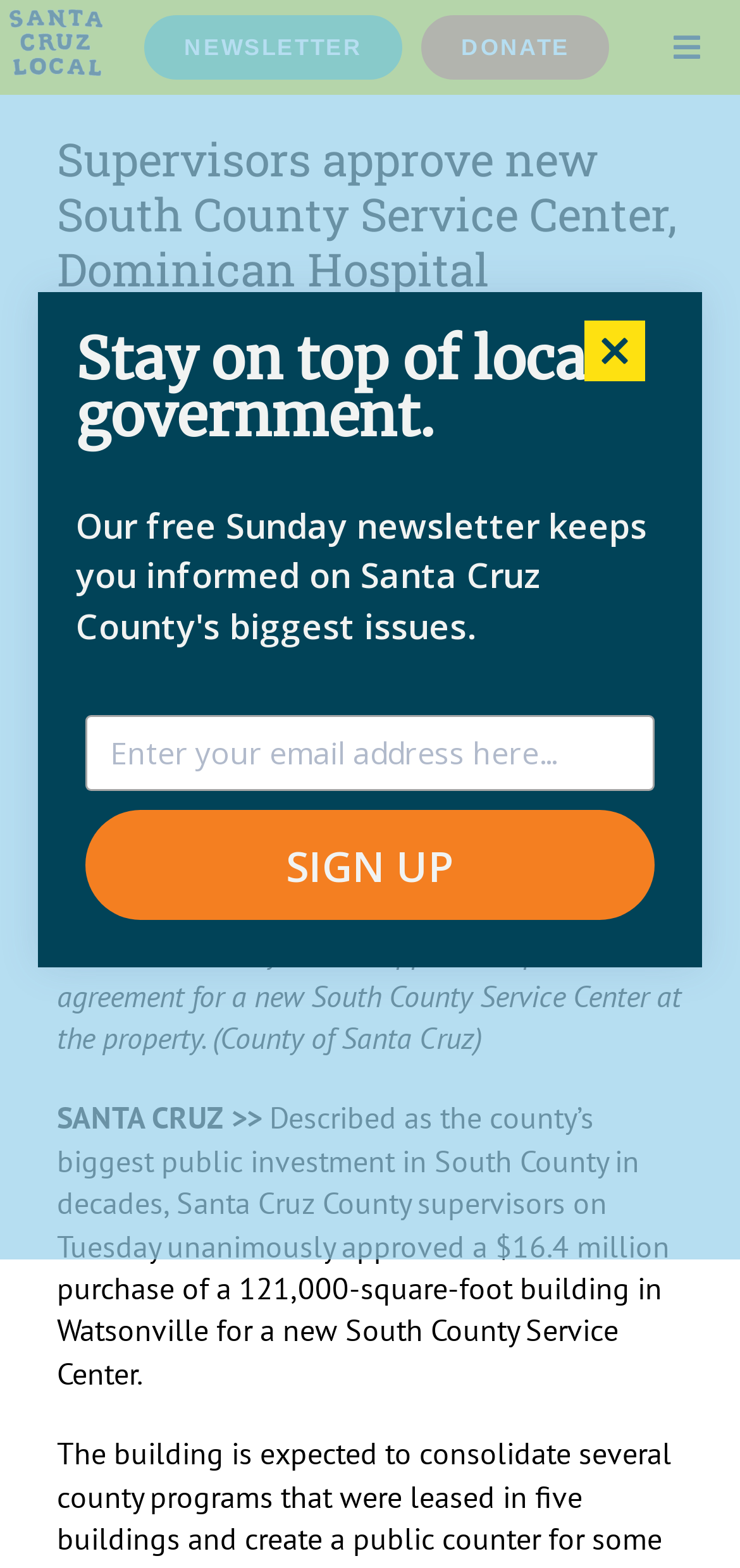Please determine the bounding box coordinates, formatted as (top-left x, top-left y, bottom-right x, bottom-right y), with all values as floating point numbers between 0 and 1. Identify the bounding box of the region described as: South County Service Center

[0.315, 0.291, 0.759, 0.313]